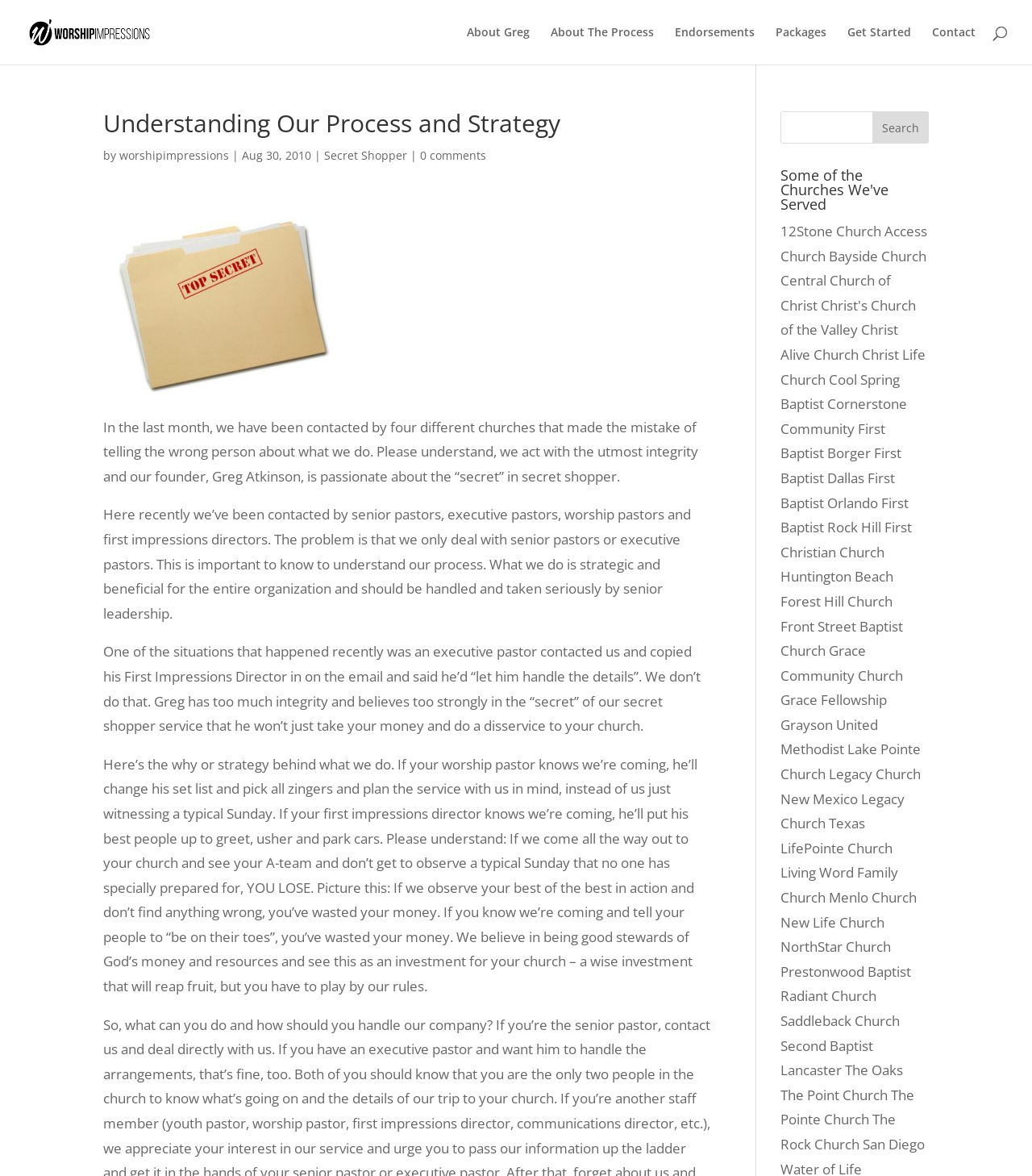Find the bounding box coordinates for the area that should be clicked to accomplish the instruction: "Click Worship Impressions".

[0.027, 0.018, 0.148, 0.034]